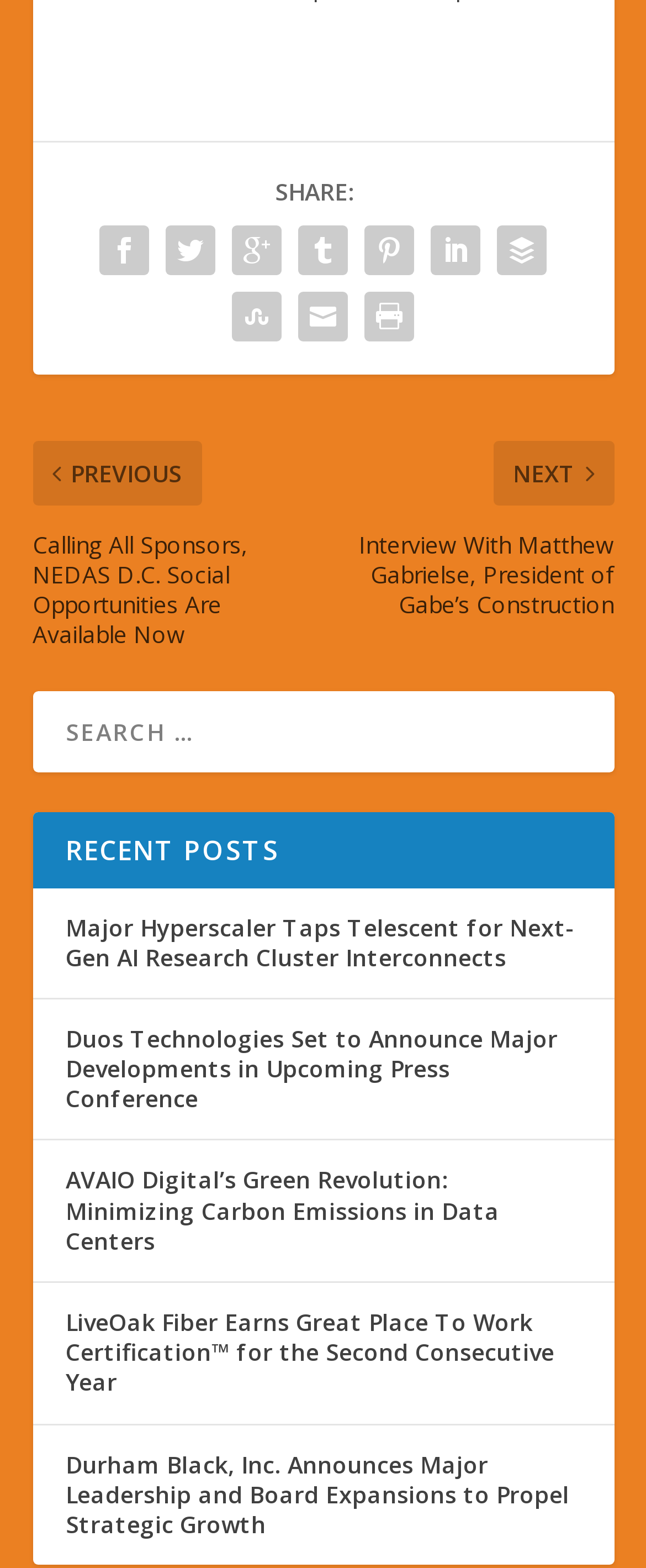What is the purpose of the icons above 'SHARE:'?
Answer with a single word or phrase by referring to the visual content.

Social media sharing